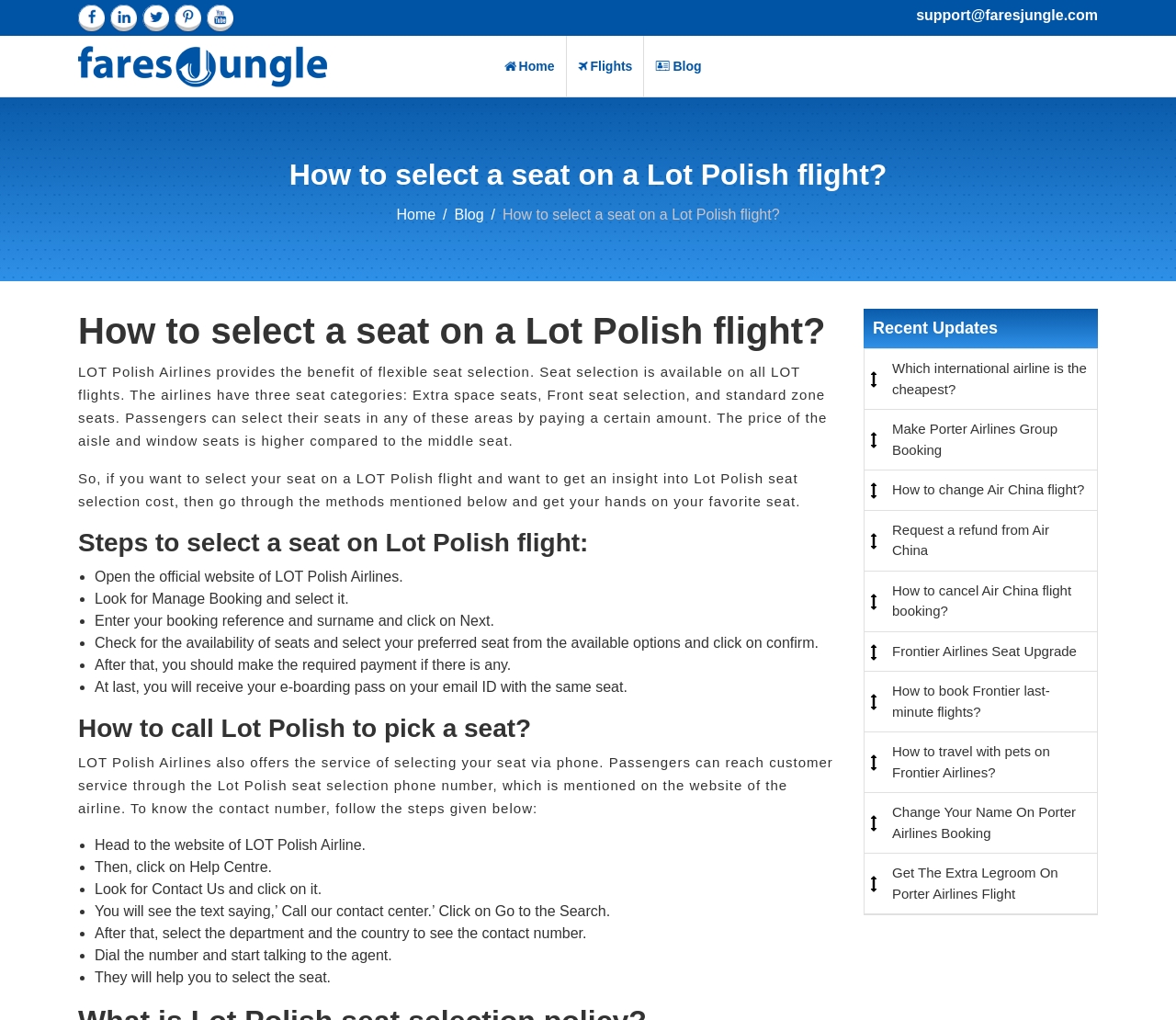Please find the bounding box coordinates for the clickable element needed to perform this instruction: "Click on the link to know how to select a seat on a Lot Polish flight".

[0.246, 0.155, 0.754, 0.187]